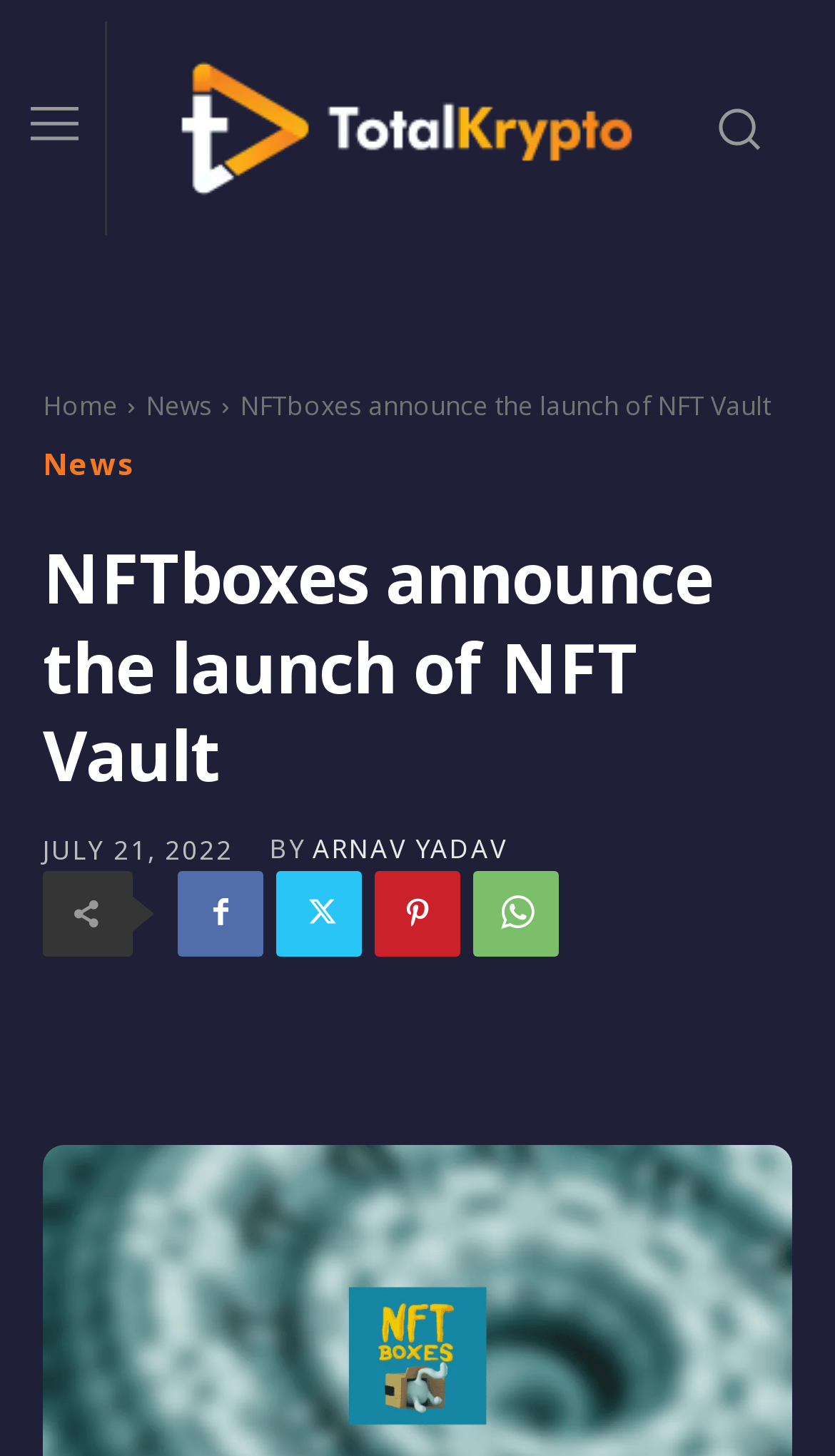Determine the bounding box coordinates of the section to be clicked to follow the instruction: "View the author's profile". The coordinates should be given as four float numbers between 0 and 1, formatted as [left, top, right, bottom].

[0.374, 0.575, 0.608, 0.592]